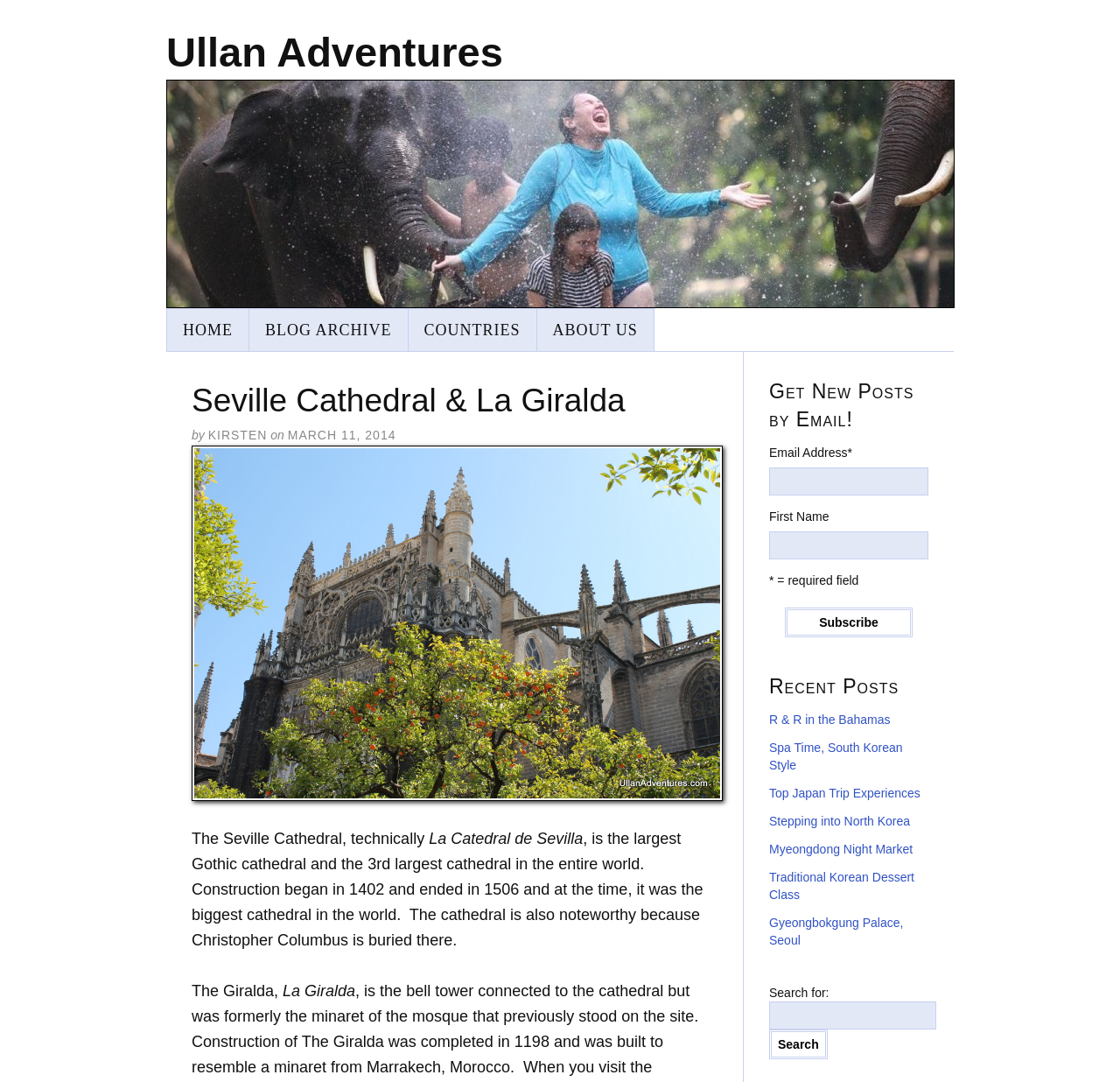Given the description Traditional Korean Dessert Class, predict the bounding box coordinates of the UI element. Ensure the coordinates are in the format (top-left x, top-left y, bottom-right x, bottom-right y) and all values are between 0 and 1.

[0.687, 0.804, 0.816, 0.833]